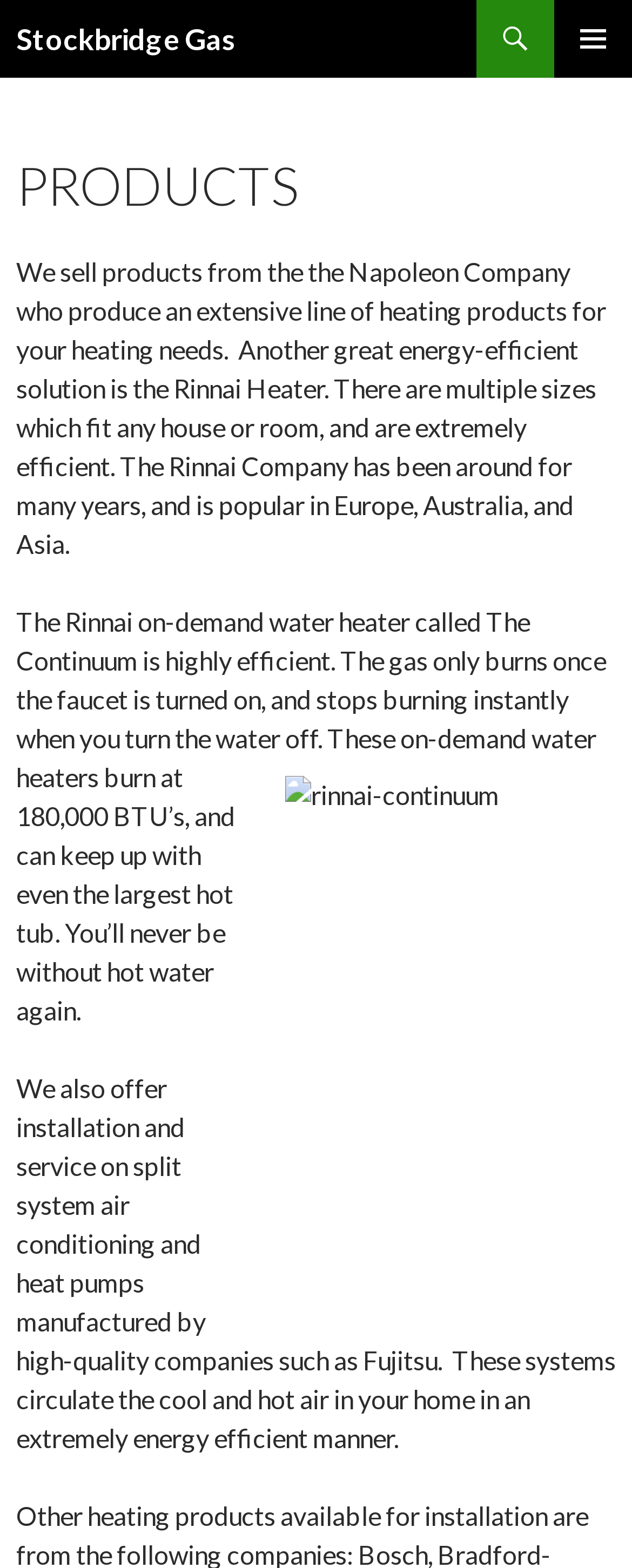What is the BTU rating of the Rinnai on-demand water heater?
Kindly offer a detailed explanation using the data available in the image.

According to the webpage, the Rinnai on-demand water heater called The Continuum burns at 180,000 BTU’s, which is a high rating that can keep up with even the largest hot tub.